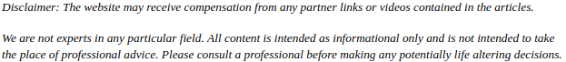Who can benefit from custom home construction?
Look at the image and respond with a one-word or short phrase answer.

Individuals with physical disabilities